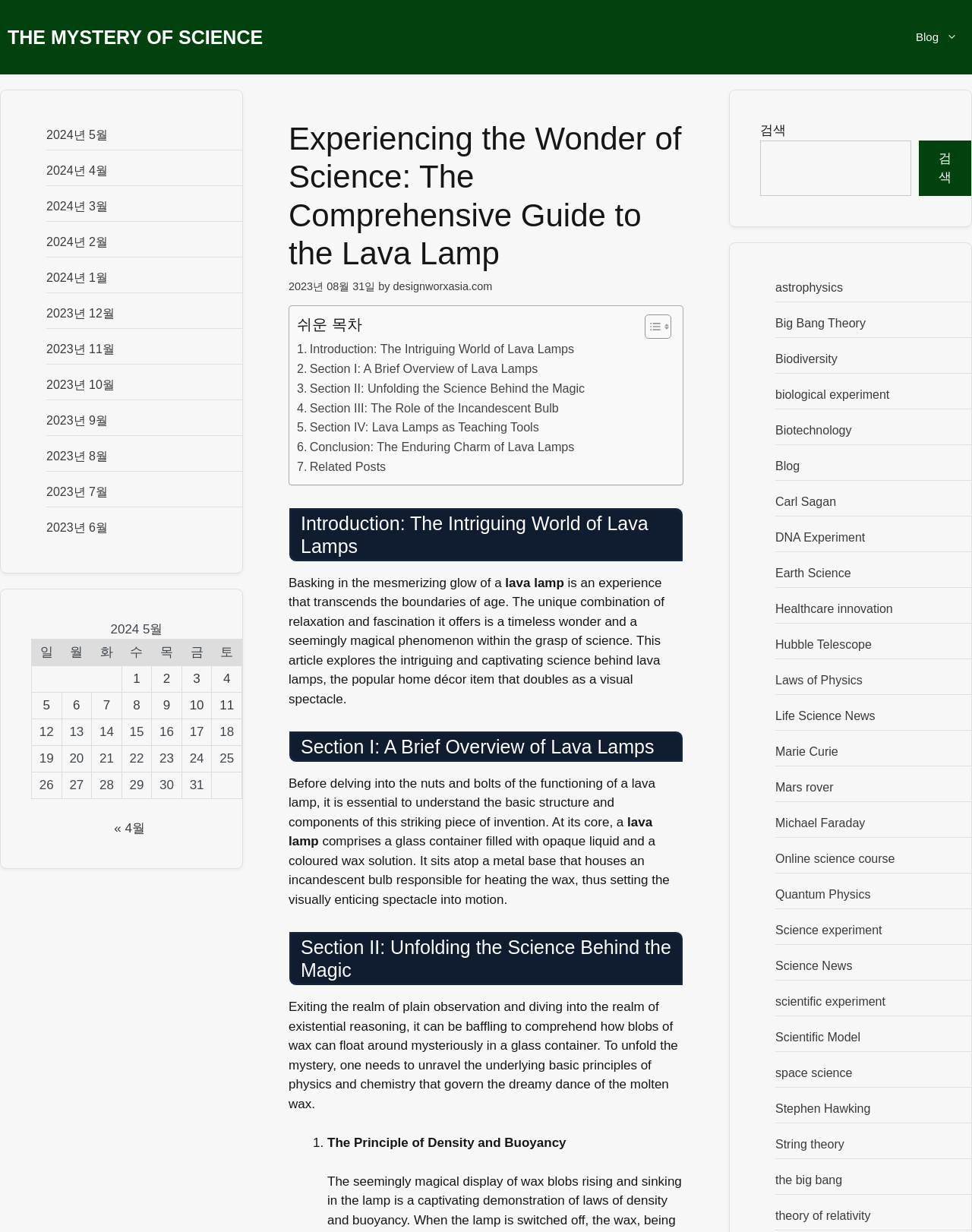Provide the bounding box coordinates of the HTML element described by the text: "Michael Faraday". The coordinates should be in the format [left, top, right, bottom] with values between 0 and 1.

[0.798, 0.662, 0.89, 0.673]